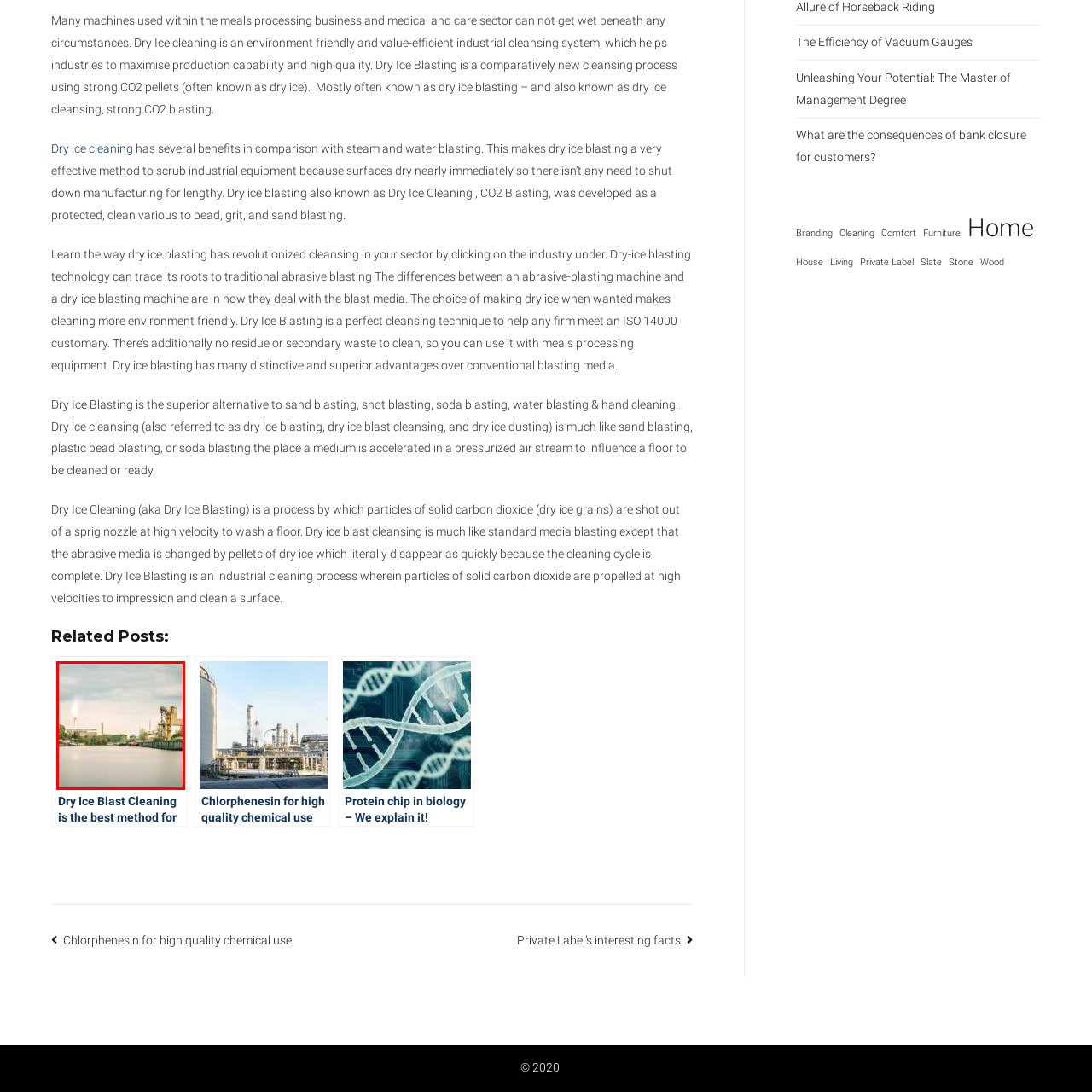What is the purpose of dry ice blasting?
Please closely examine the image within the red bounding box and provide a detailed answer based on the visual information.

According to the caption, dry ice blasting is a 'highly effective cleaning technique' used in industries like food processing to ensure machinery remains operational and unaffected by traditional cleaning methods.